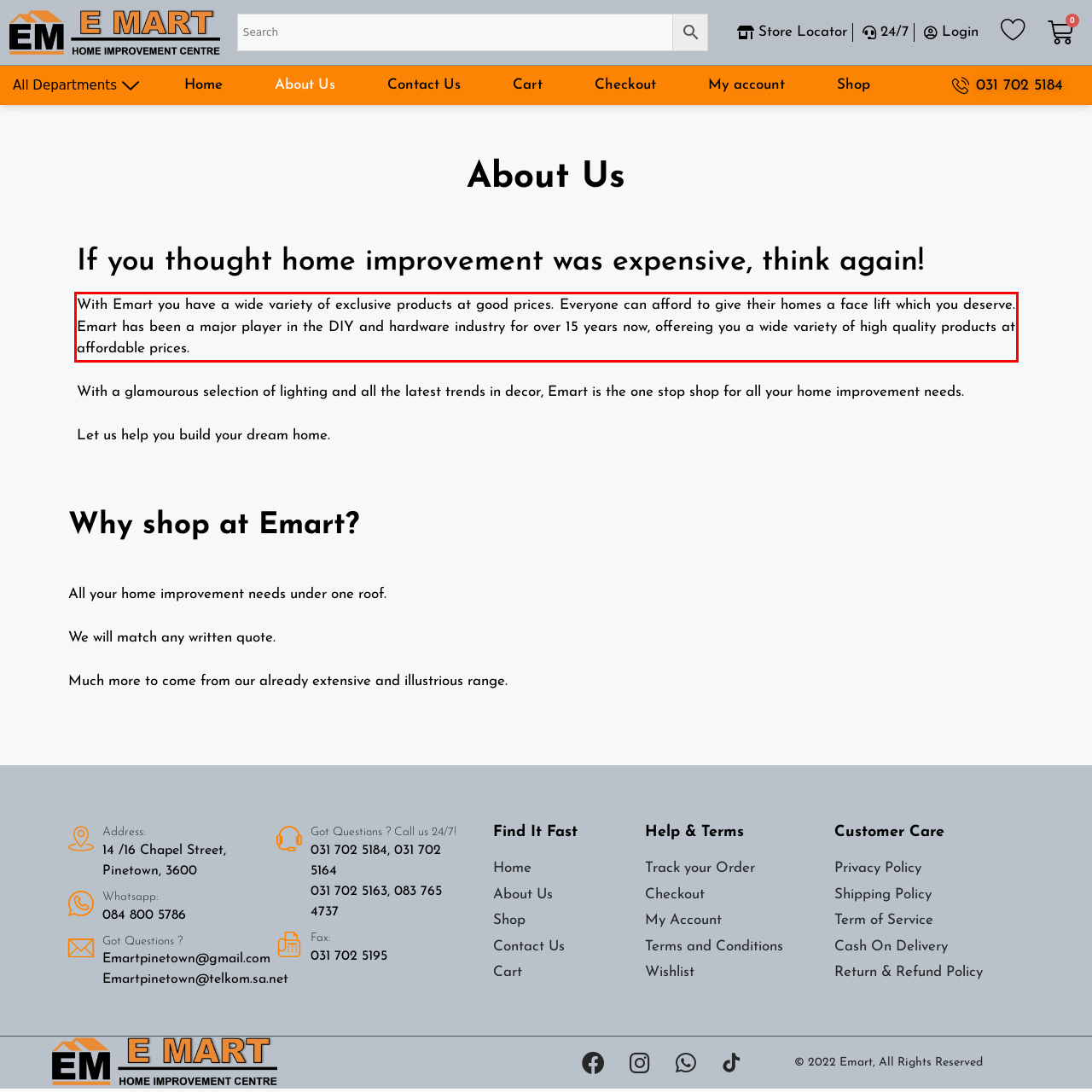Your task is to recognize and extract the text content from the UI element enclosed in the red bounding box on the webpage screenshot.

With Emart you have a wide variety of exclusive products at good prices. Everyone can afford to give their homes a face lift which you deserve. Emart has been a major player in the DIY and hardware industry for over 15 years now, offereing you a wide variety of high quality products at affordable prices.